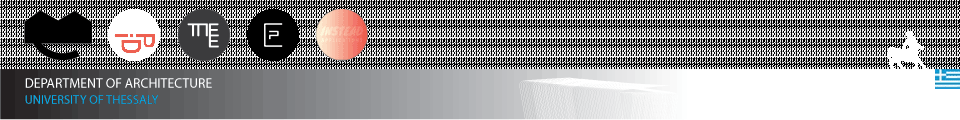What is the name of the university?
Offer a detailed and exhaustive answer to the question.

The university's name is showcased in a bold and contemporary font, directly beneath the department's name, which indicates that it is the institution to which the department belongs.